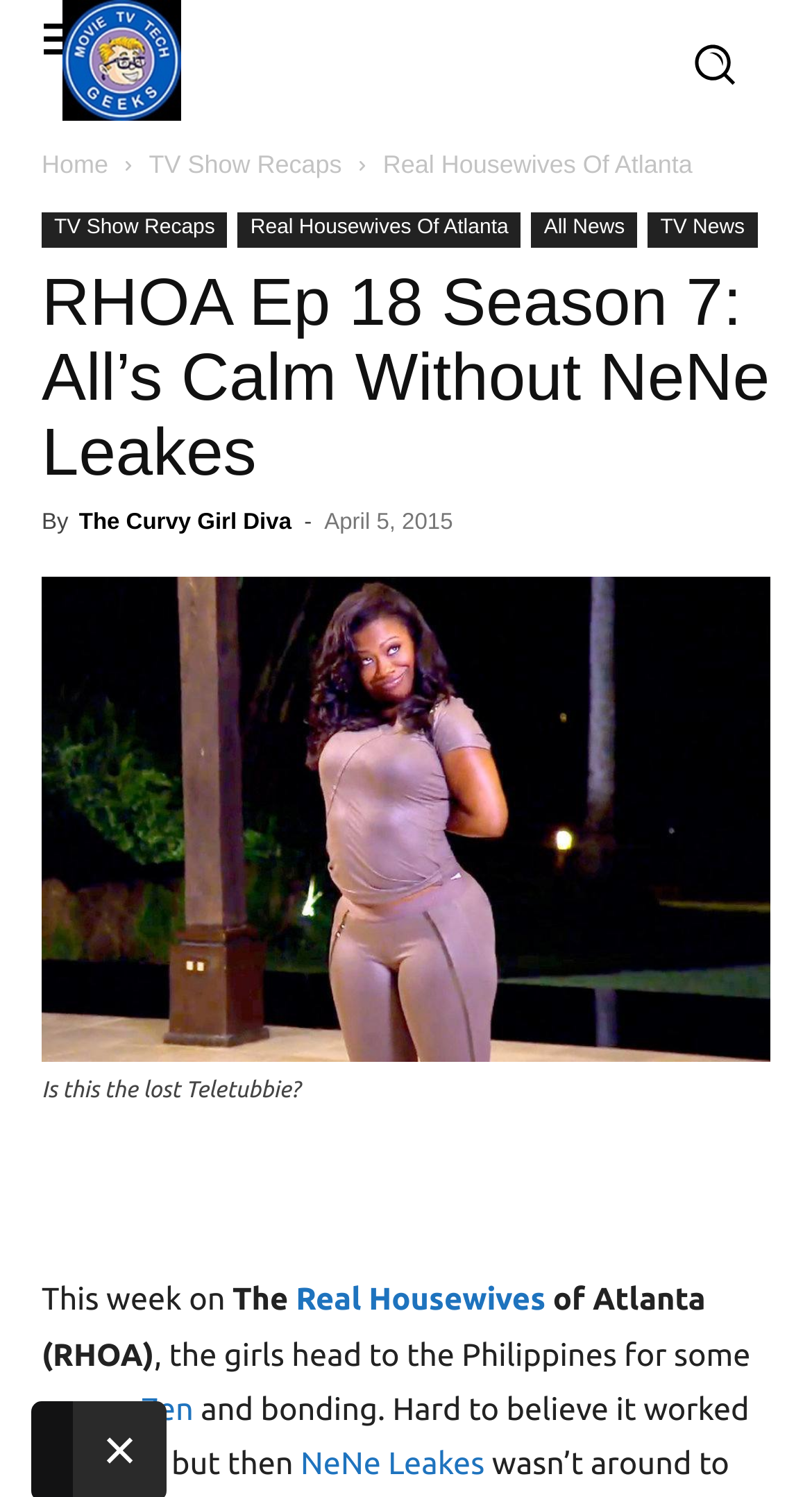Identify the bounding box coordinates for the element you need to click to achieve the following task: "Visit the 'TV Show Recaps' page". The coordinates must be four float values ranging from 0 to 1, formatted as [left, top, right, bottom].

[0.183, 0.1, 0.421, 0.12]